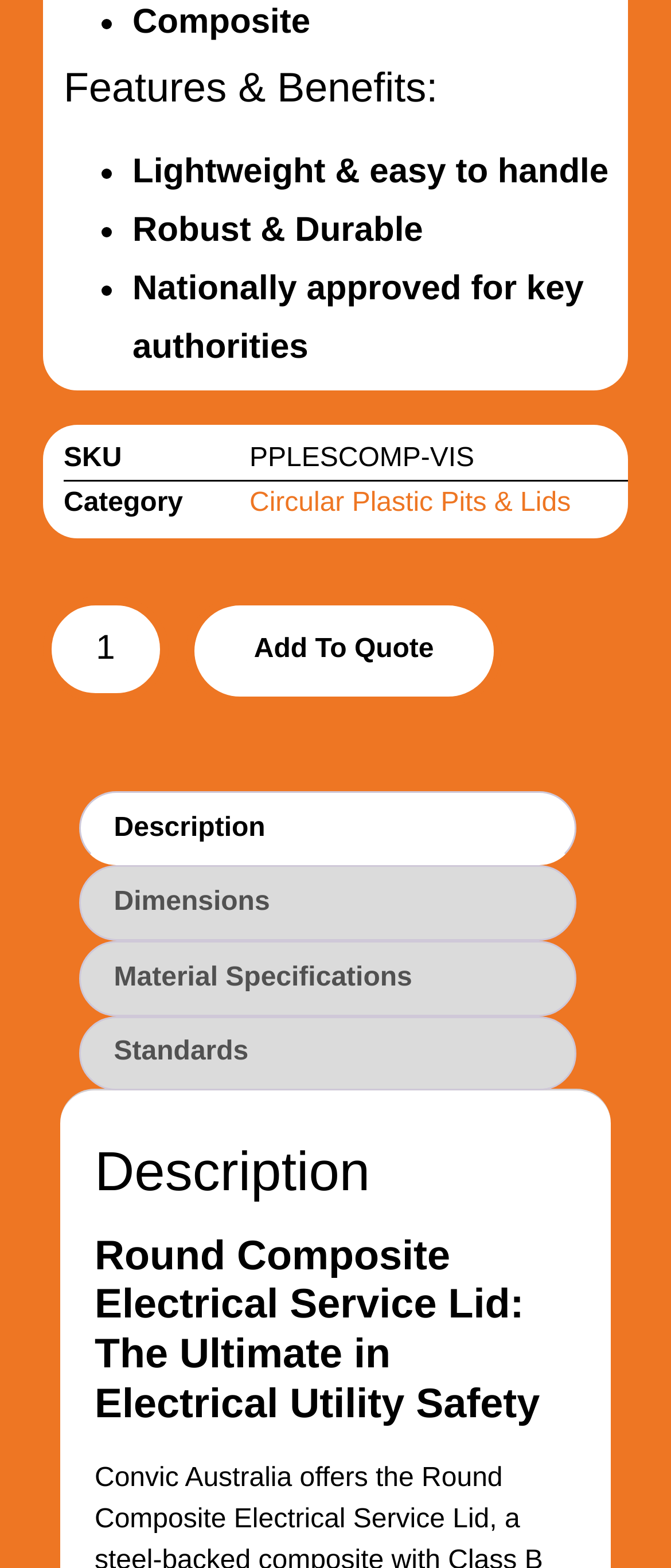Extract the bounding box coordinates for the described element: "Add To Quote". The coordinates should be represented as four float numbers between 0 and 1: [left, top, right, bottom].

[0.276, 0.381, 0.749, 0.45]